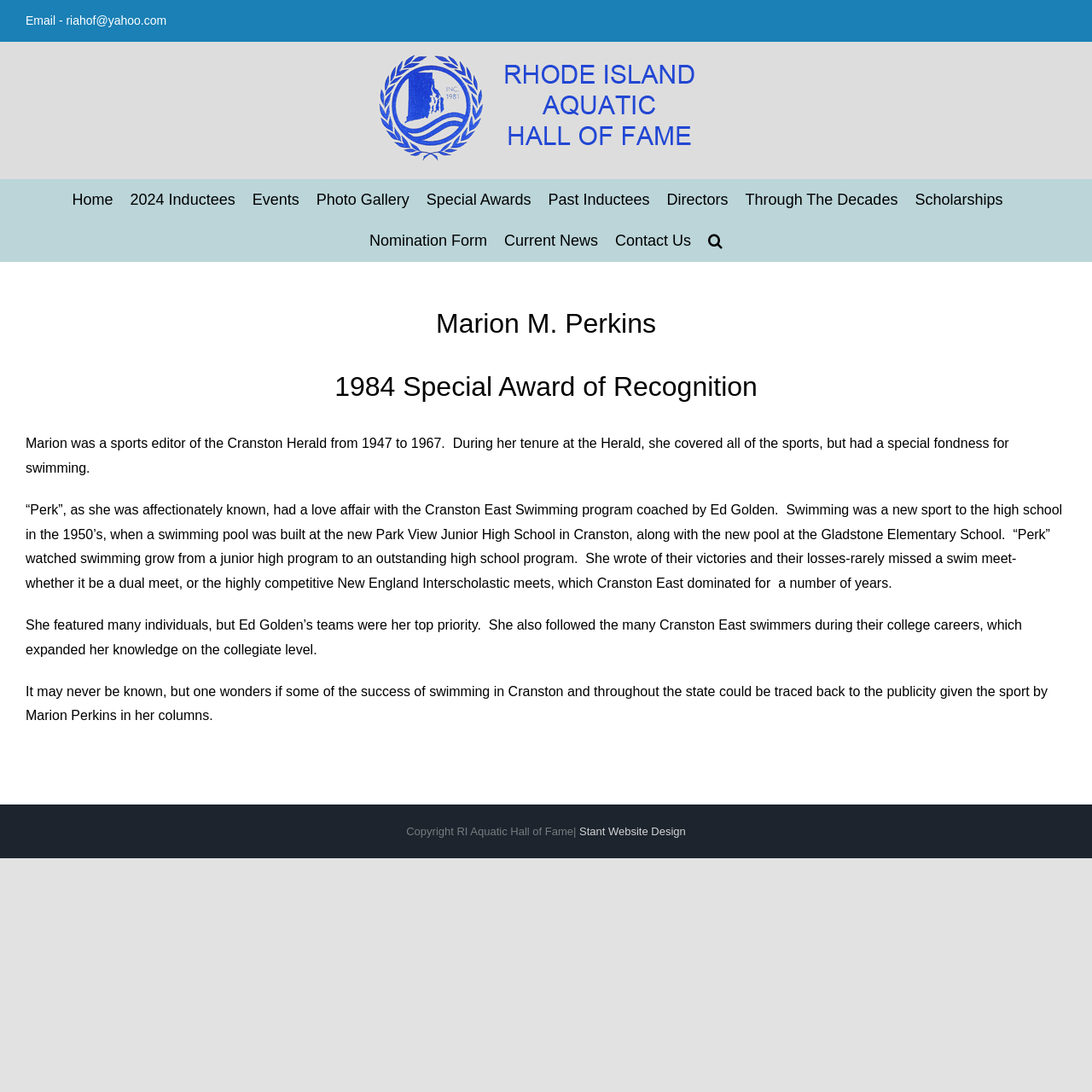Identify the bounding box coordinates of the section to be clicked to complete the task described by the following instruction: "Go to Home page". The coordinates should be four float numbers between 0 and 1, formatted as [left, top, right, bottom].

[0.066, 0.164, 0.104, 0.202]